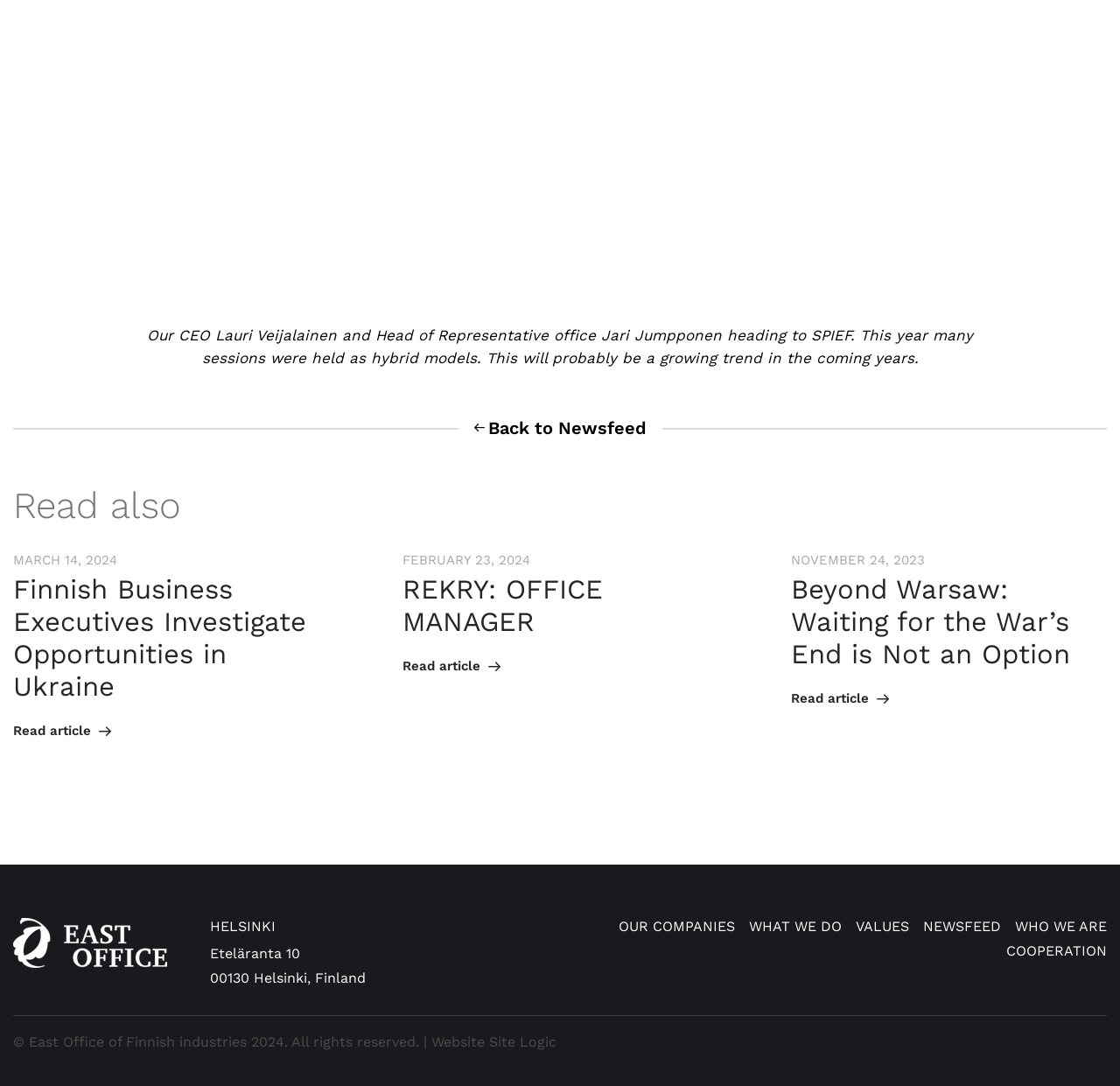Give a one-word or phrase response to the following question: How many articles are on this page?

3